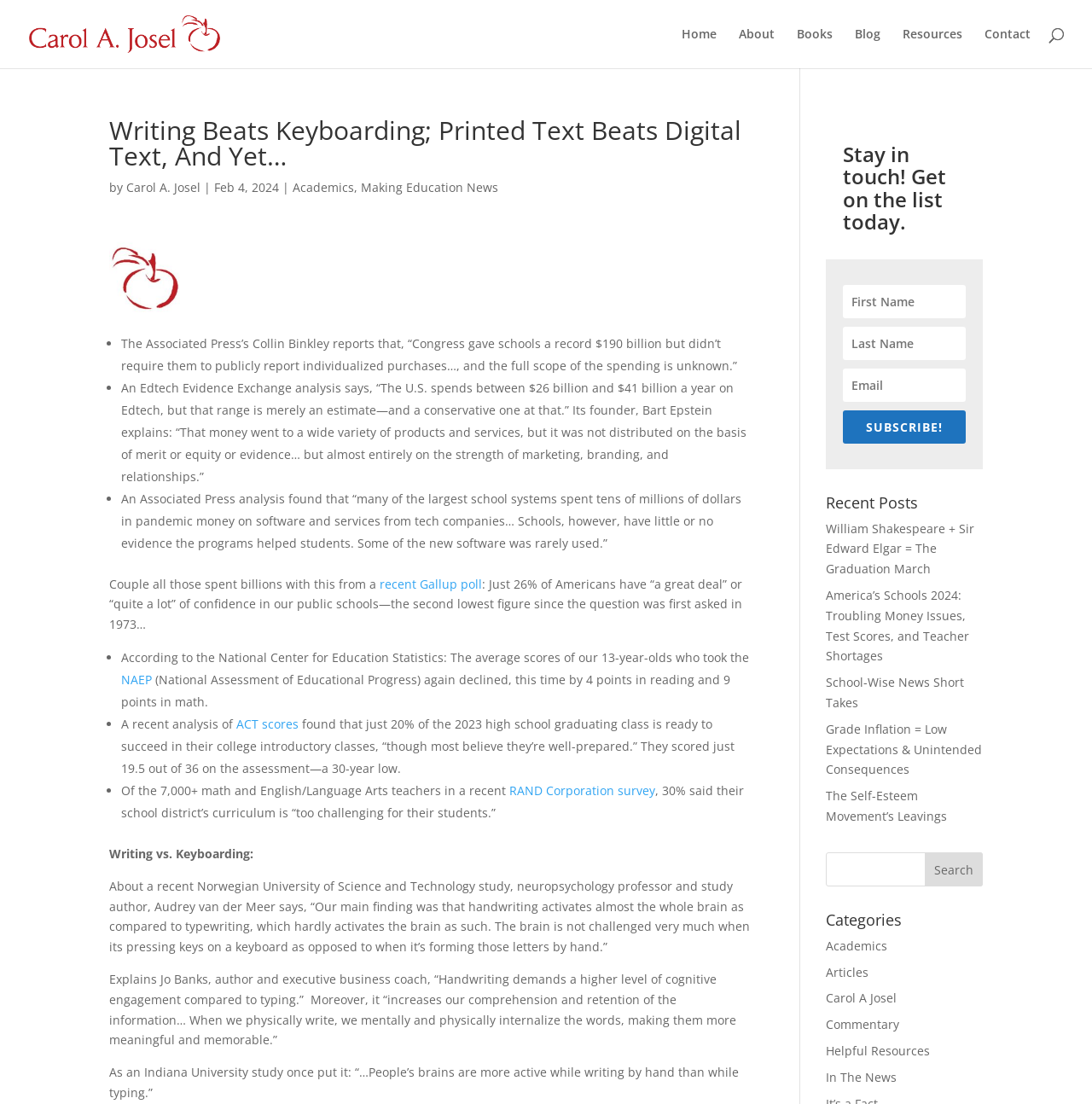Please provide a brief answer to the question using only one word or phrase: 
What is the purpose of the form at the bottom of the webpage?

To subscribe to a newsletter